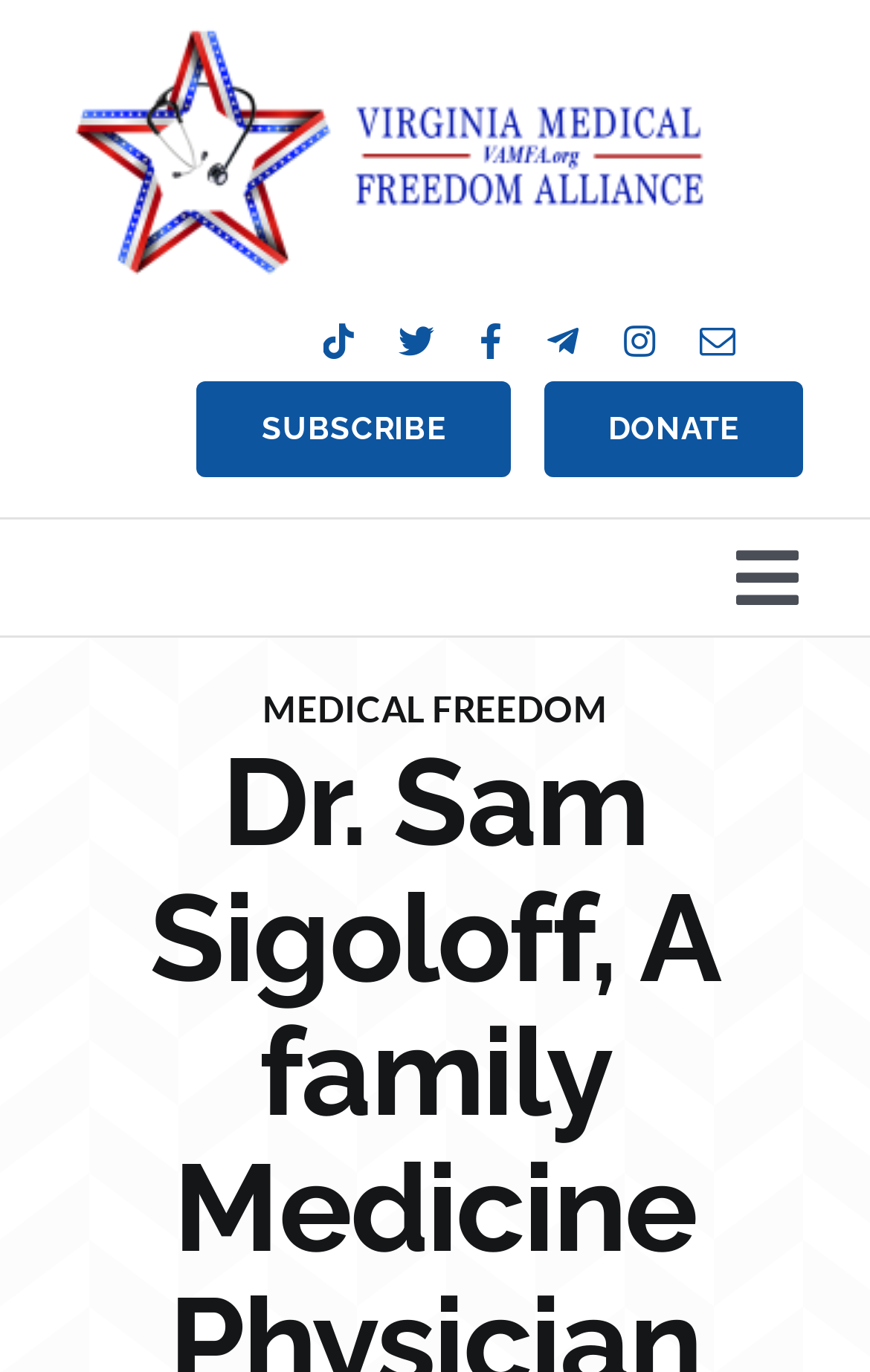What is the purpose of the 'Toggle Navigation' button?
Based on the image, answer the question with as much detail as possible.

The 'Toggle Navigation' button is located next to the 'MAIN MENU' navigation. It has an icon of ' ', which suggests that it can be used to expand or collapse the menu. This button is likely used to show or hide the main menu categories.